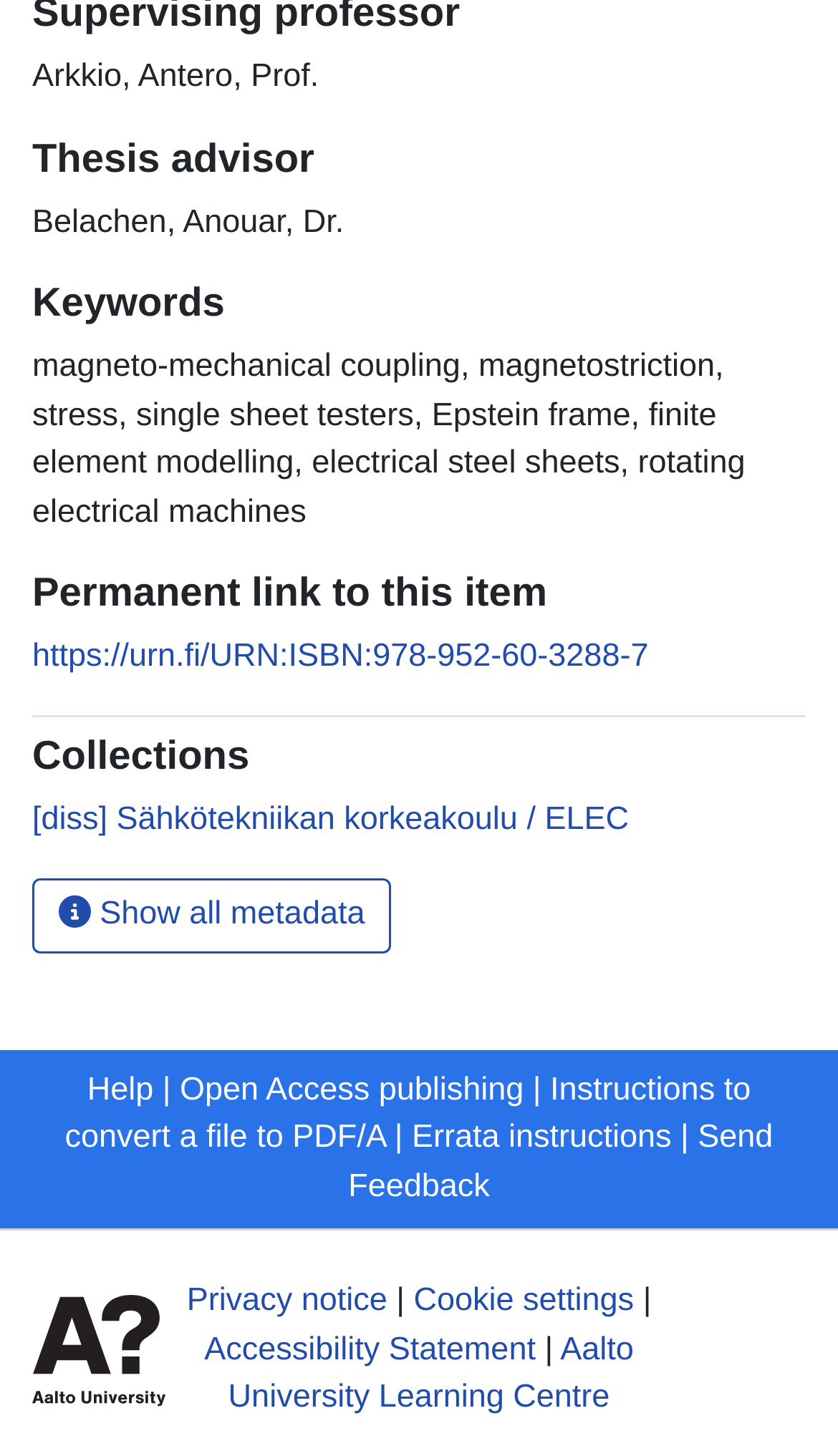Who is the thesis advisor?
We need a detailed and exhaustive answer to the question. Please elaborate.

I found the answer by looking at the section with the heading 'Thesis advisor' and found the name 'Belachen, Anouar, Dr.' listed underneath.